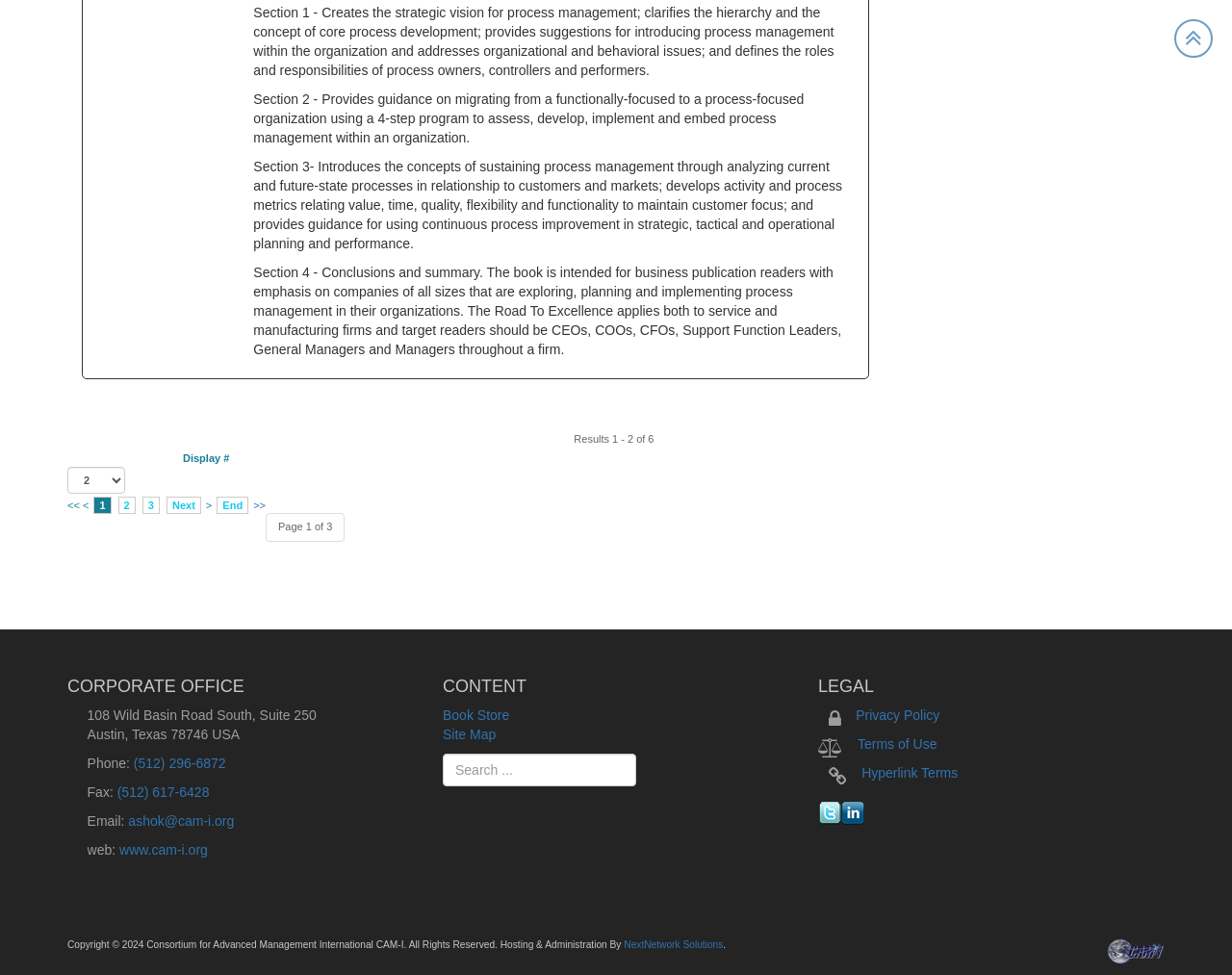Provide a one-word or short-phrase answer to the question:
What is the title of Section 1?

Creates the strategic vision for process management